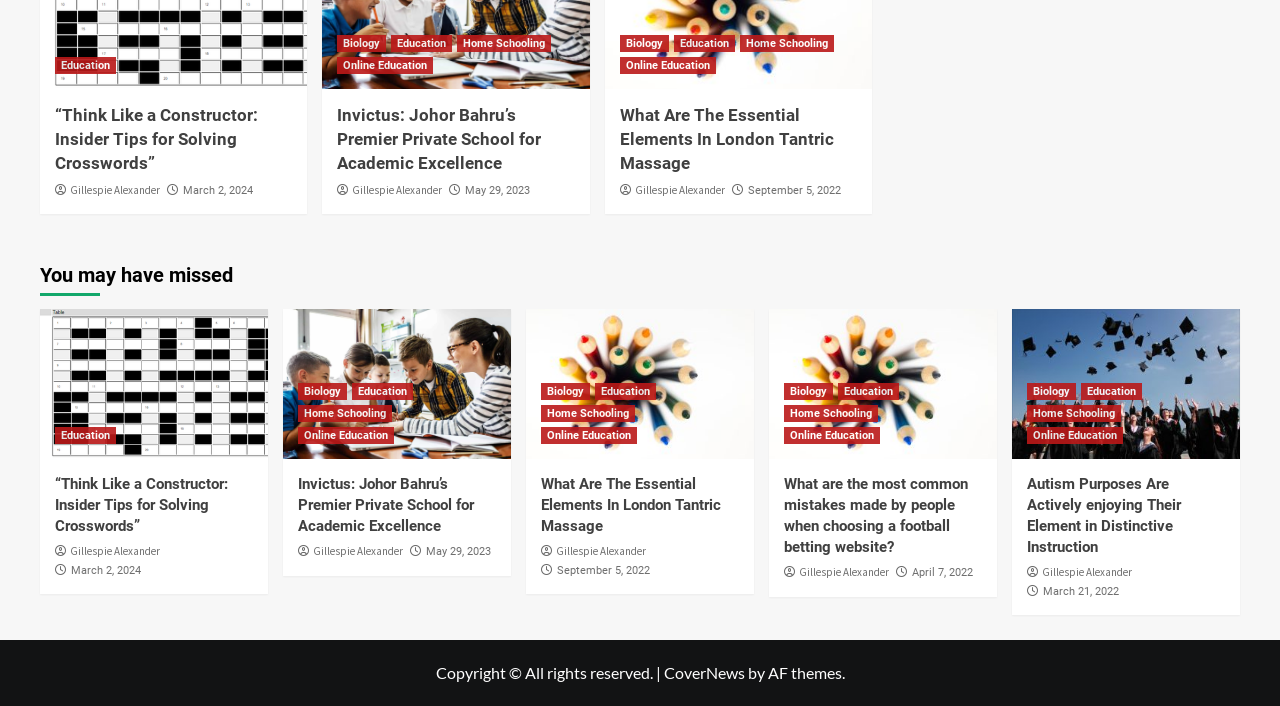Can you find the bounding box coordinates for the element that needs to be clicked to execute this instruction: "check the post by 'Gillespie Alexander'"? The coordinates should be given as four float numbers between 0 and 1, i.e., [left, top, right, bottom].

[0.055, 0.259, 0.125, 0.278]